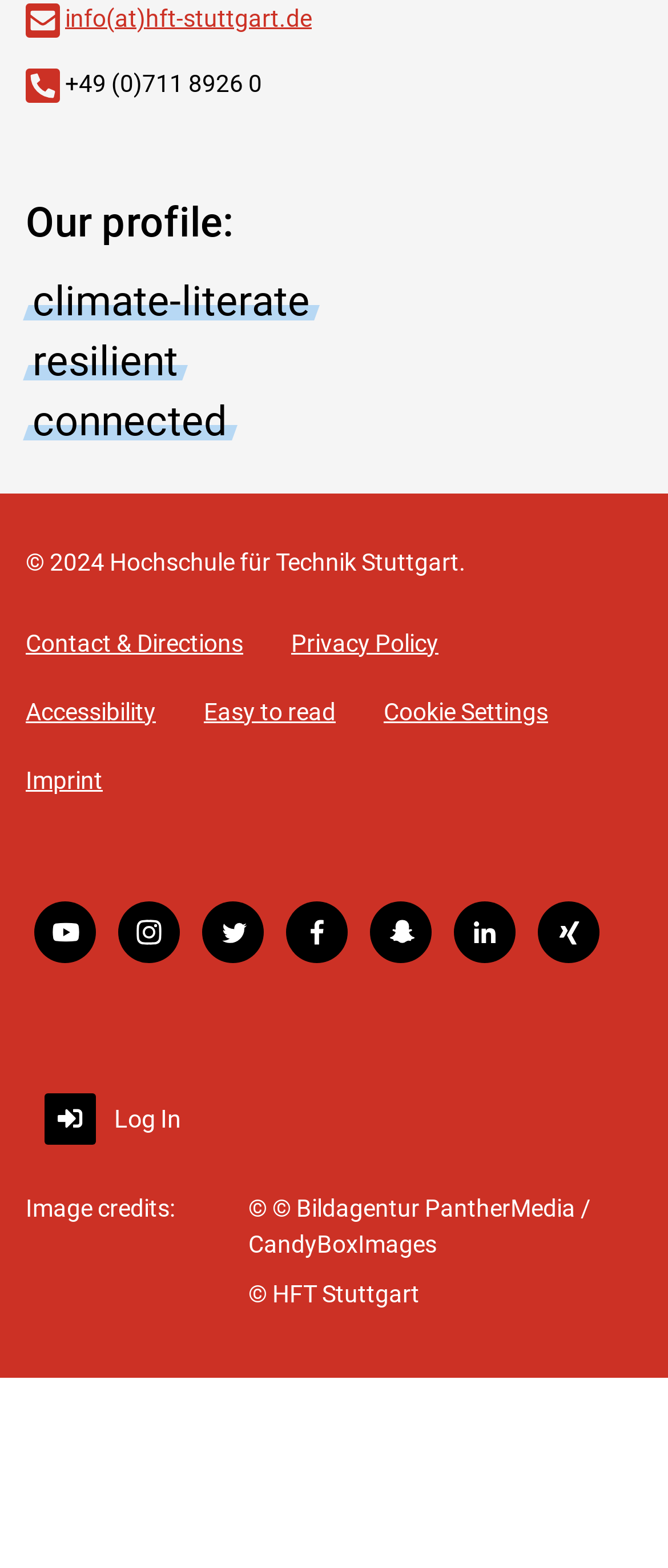What are the three characteristics of HFT Stuttgart?
Using the image as a reference, give an elaborate response to the question.

The three characteristics of HFT Stuttgart are listed vertically on the webpage, with 'climate-literate' at the top, followed by 'resilient', and then 'connected'.